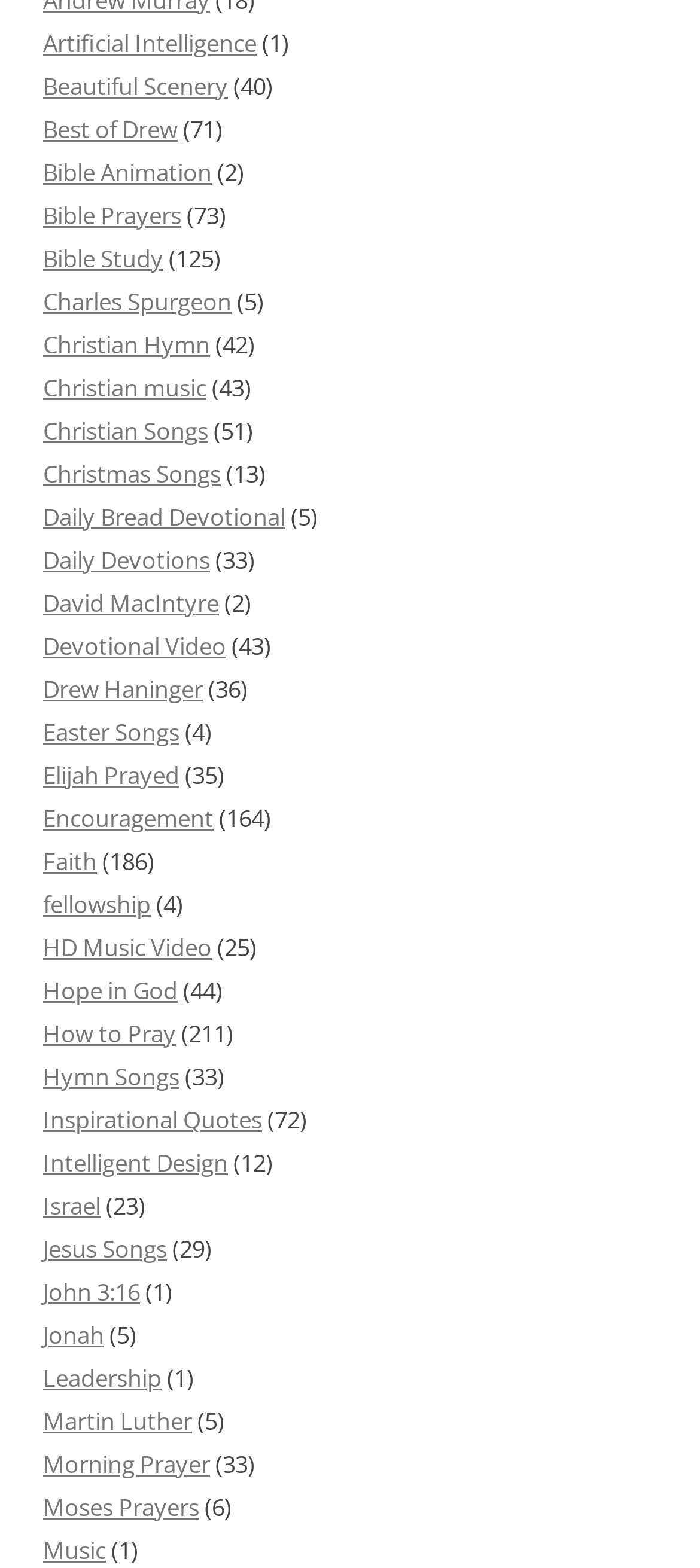What is the link at the bottom of the webpage?
Please provide a single word or phrase as your answer based on the image.

Music